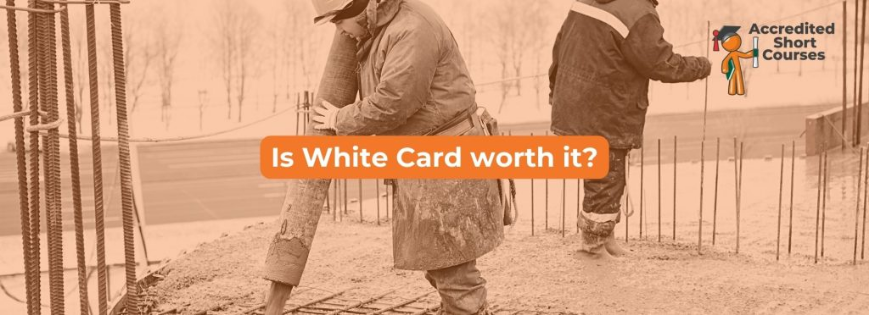Create an elaborate description of the image, covering every aspect.

The image prominently displays the question "Is White Card worth it?" over a sepia-toned photograph of construction workers engaged in construction activities. One worker is seen pouring concrete, while another is positioned in the background, both wearing protective clothing. This visual sets a context for discussions surrounding the importance and implications of obtaining a White Card, which is a mandatory certification for safety training in the construction industry. The branding in the top right corner identifies the source as "Accredited Short Courses," suggesting that the content is geared towards educating individuals about workplace safety and training requirements in construction settings.